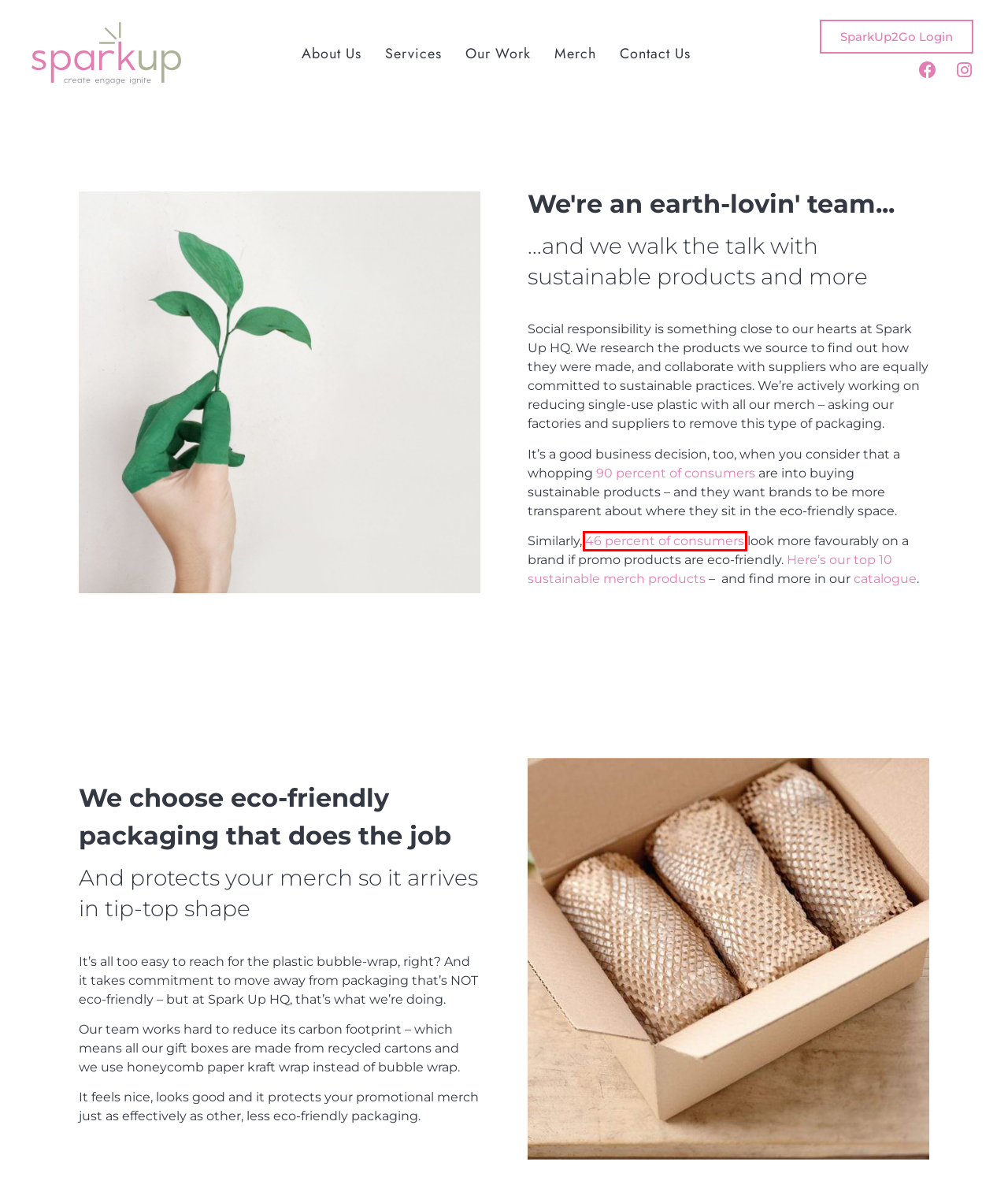Analyze the screenshot of a webpage that features a red rectangle bounding box. Pick the webpage description that best matches the new webpage you would see after clicking on the element within the red bounding box. Here are the candidates:
A. Our work | Spark Up | Creative merchandise agency | Sydney
B. Ninety per cent of Australian consumers want sustainable products | Consumers | The Fifth Estate
C. Integrated logistics support | Spark Up
D. 10 sustainable promotional products we love for 2022 | Sparkup
E. 2020 ASI Global Ad Impressions Study Highlights
F. Contact Us | Sparkup Creative Communications Agency
G. Promotional branded merch | Spark Up
H. Login

E